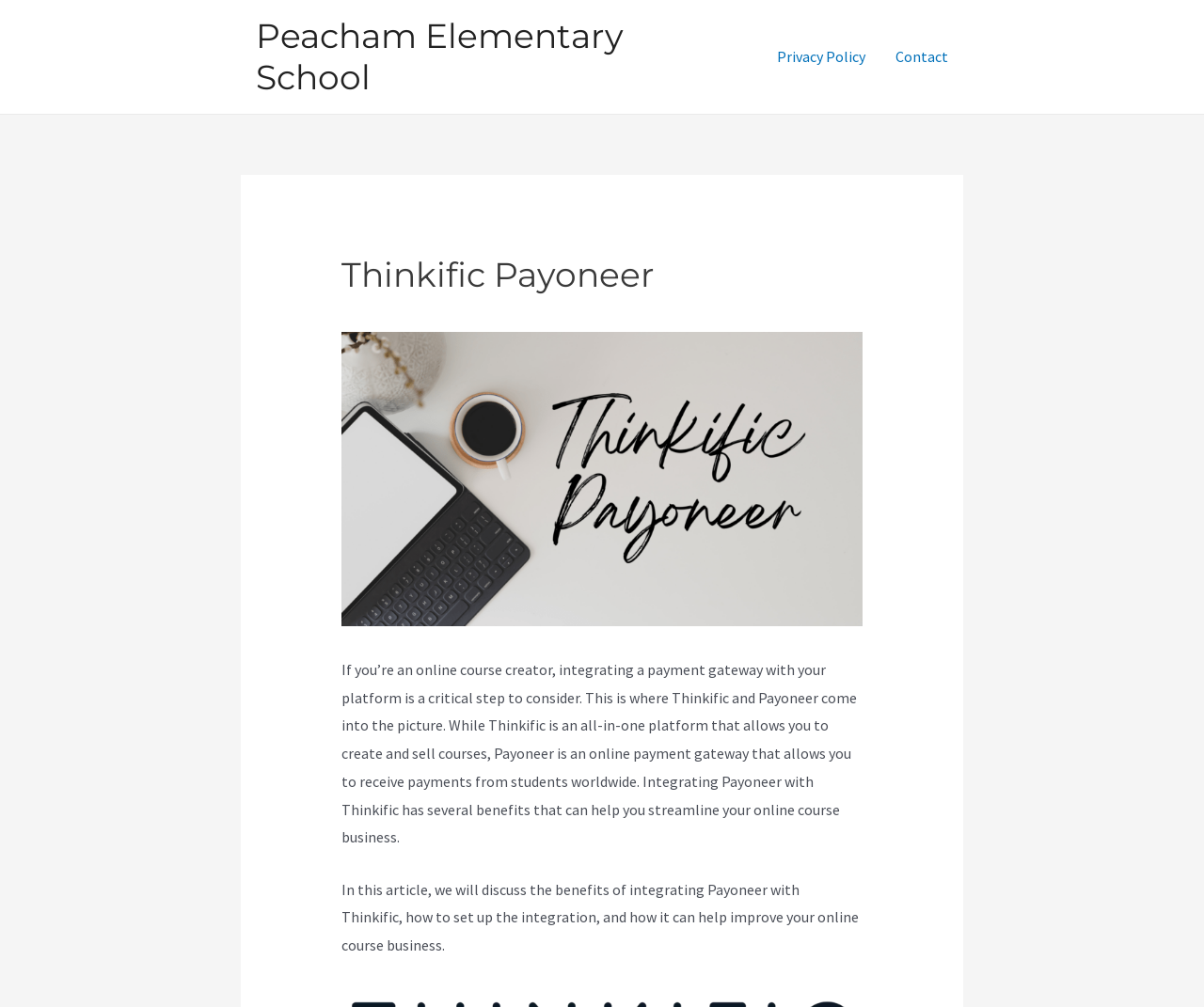Provide your answer to the question using just one word or phrase: What type of platform is Thinkific?

All-in-one platform